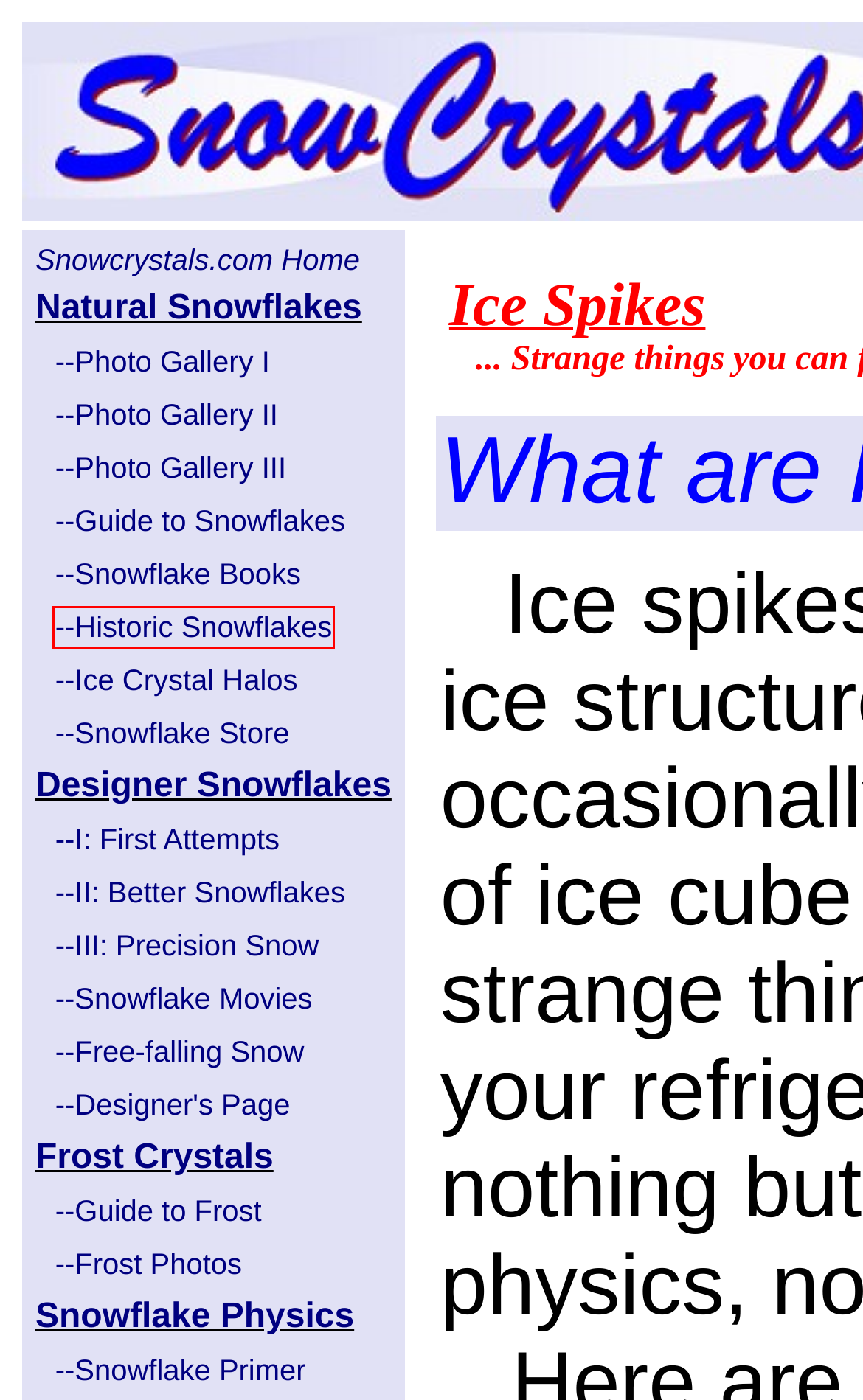Check out the screenshot of a webpage with a red rectangle bounding box. Select the best fitting webpage description that aligns with the new webpage after clicking the element inside the bounding box. Here are the candidates:
A. Designer Snowflakes - Part Three
B. Ice Crystal Halos
C. Snowflake Movies
D. Snowflake Designer's Page
E. Snowflakes and Snow Crystals
F. Free-falling Snow
G. Snowflake Prints, and Posters
H. Early Snow Crystal Observations

H